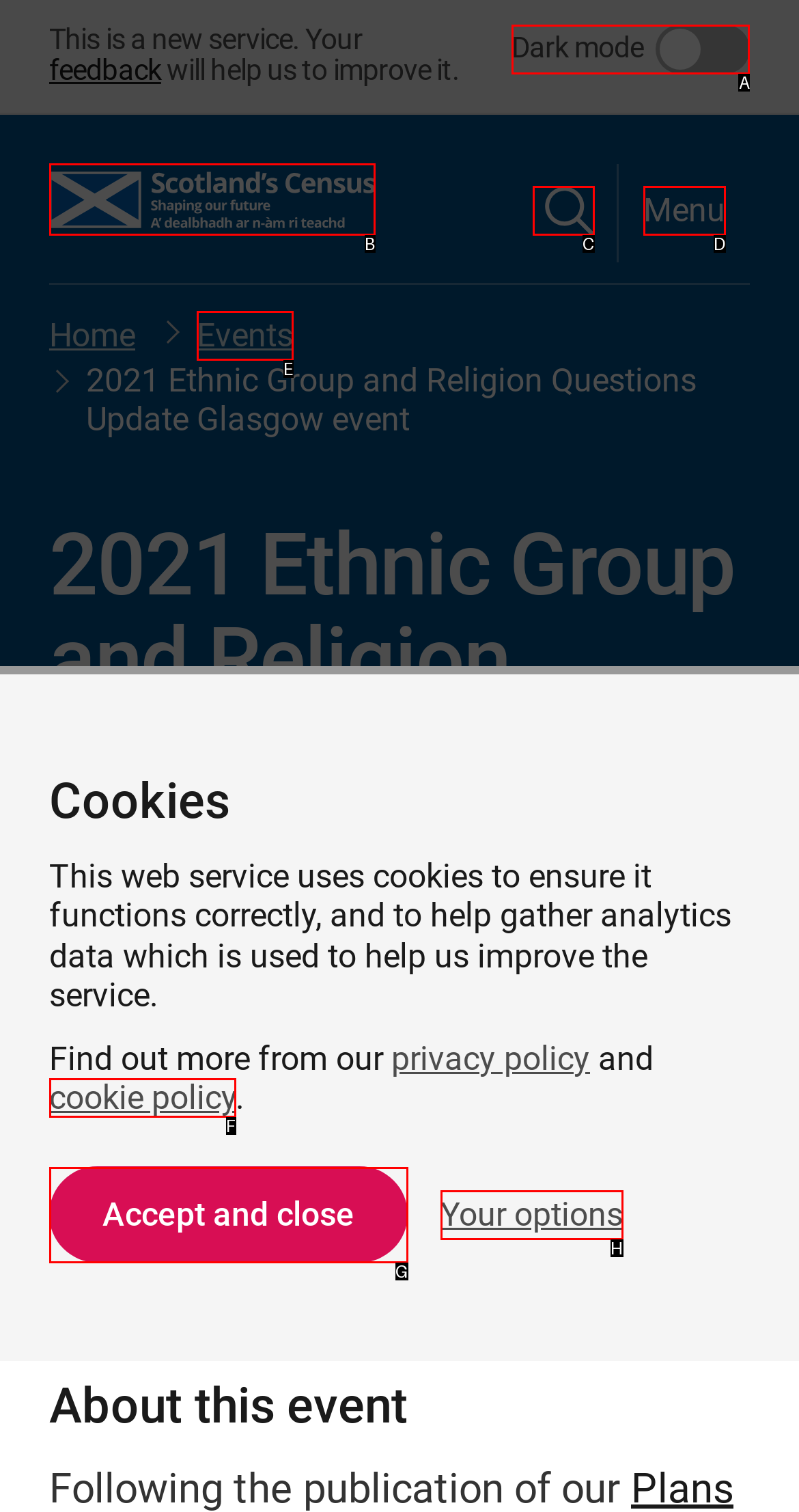Which lettered option matches the following description: Accept and close
Provide the letter of the matching option directly.

G